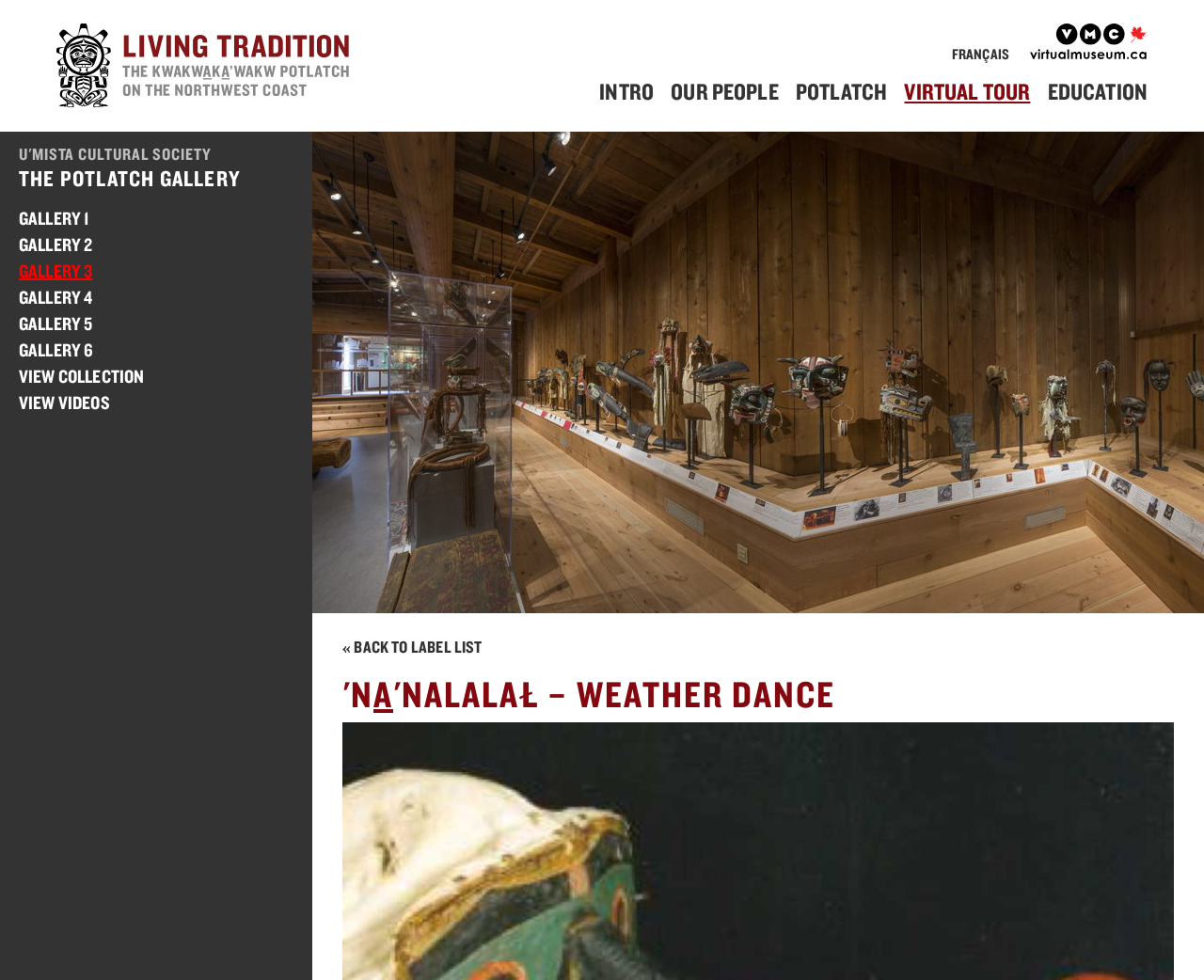Please determine the bounding box coordinates of the clickable area required to carry out the following instruction: "View the collection". The coordinates must be four float numbers between 0 and 1, represented as [left, top, right, bottom].

[0.016, 0.372, 0.12, 0.395]